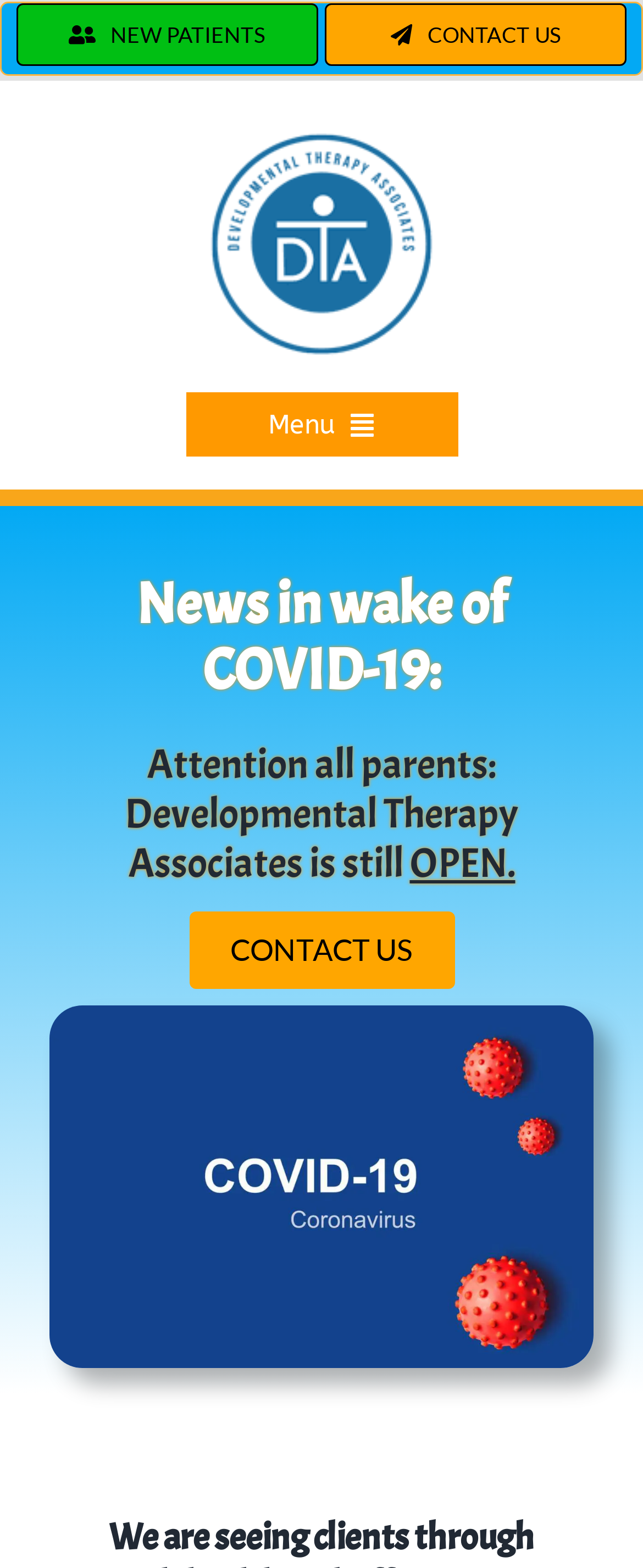Please find the top heading of the webpage and generate its text.

News in wake of COVID-19: